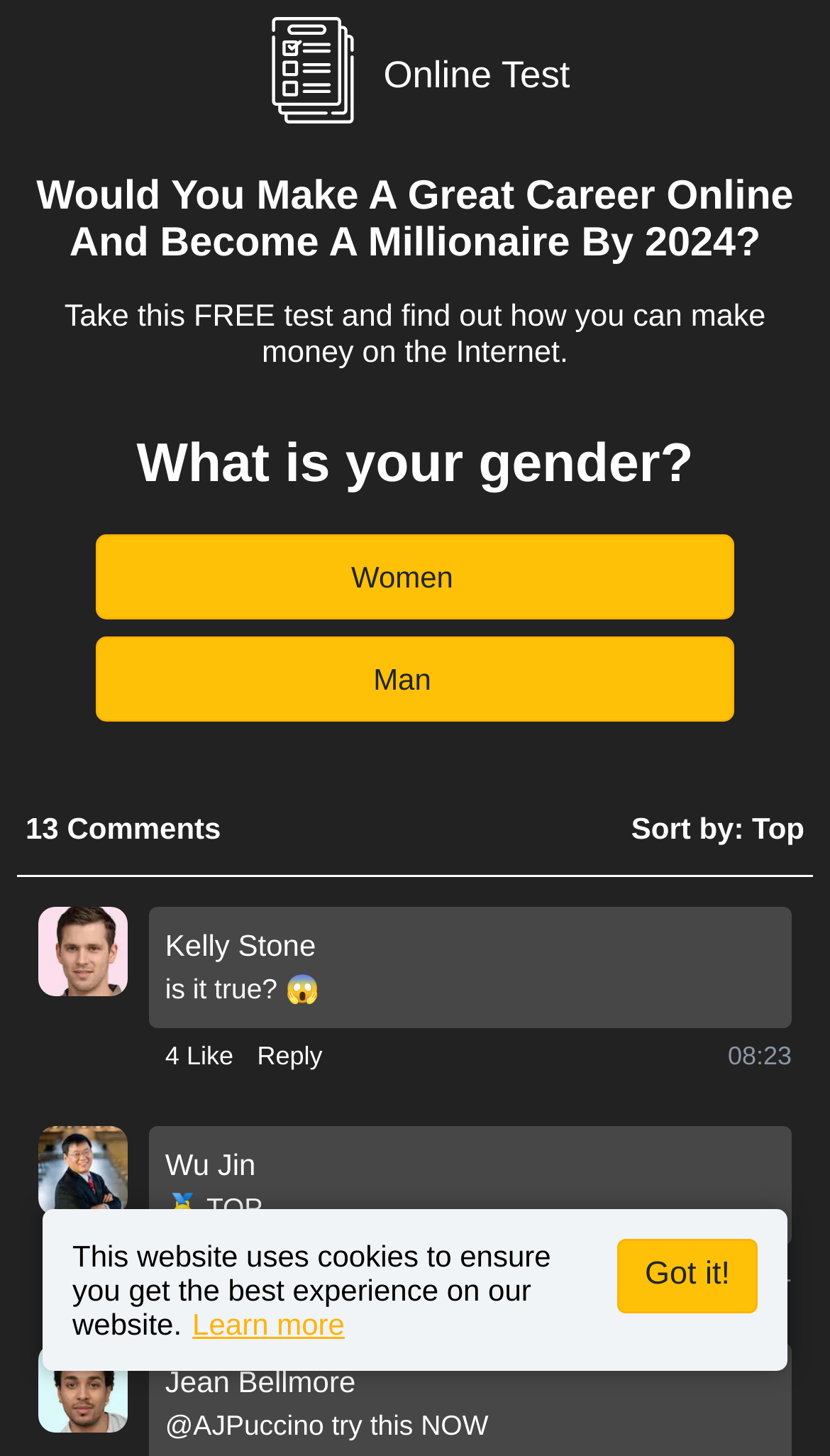Locate the bounding box of the UI element based on this description: "donation". Provide four float numbers between 0 and 1 as [left, top, right, bottom].

None